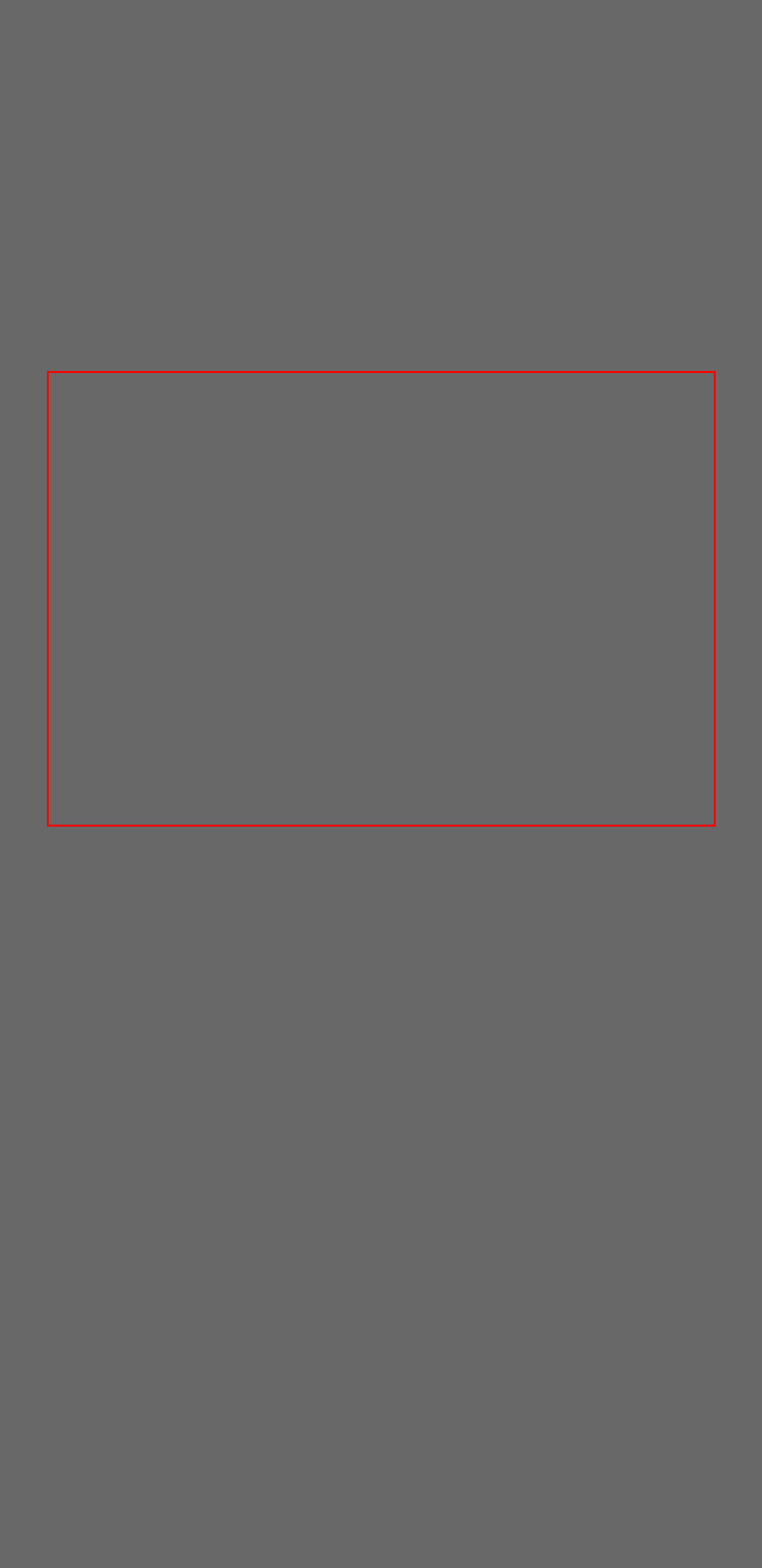You are given a screenshot with a red rectangle. Identify and extract the text within this red bounding box using OCR.

Year 2 Parent: Text @parentyr2 to the phone number 81010 Year 3 parents: Text @parentyr3 to the phone number 81010